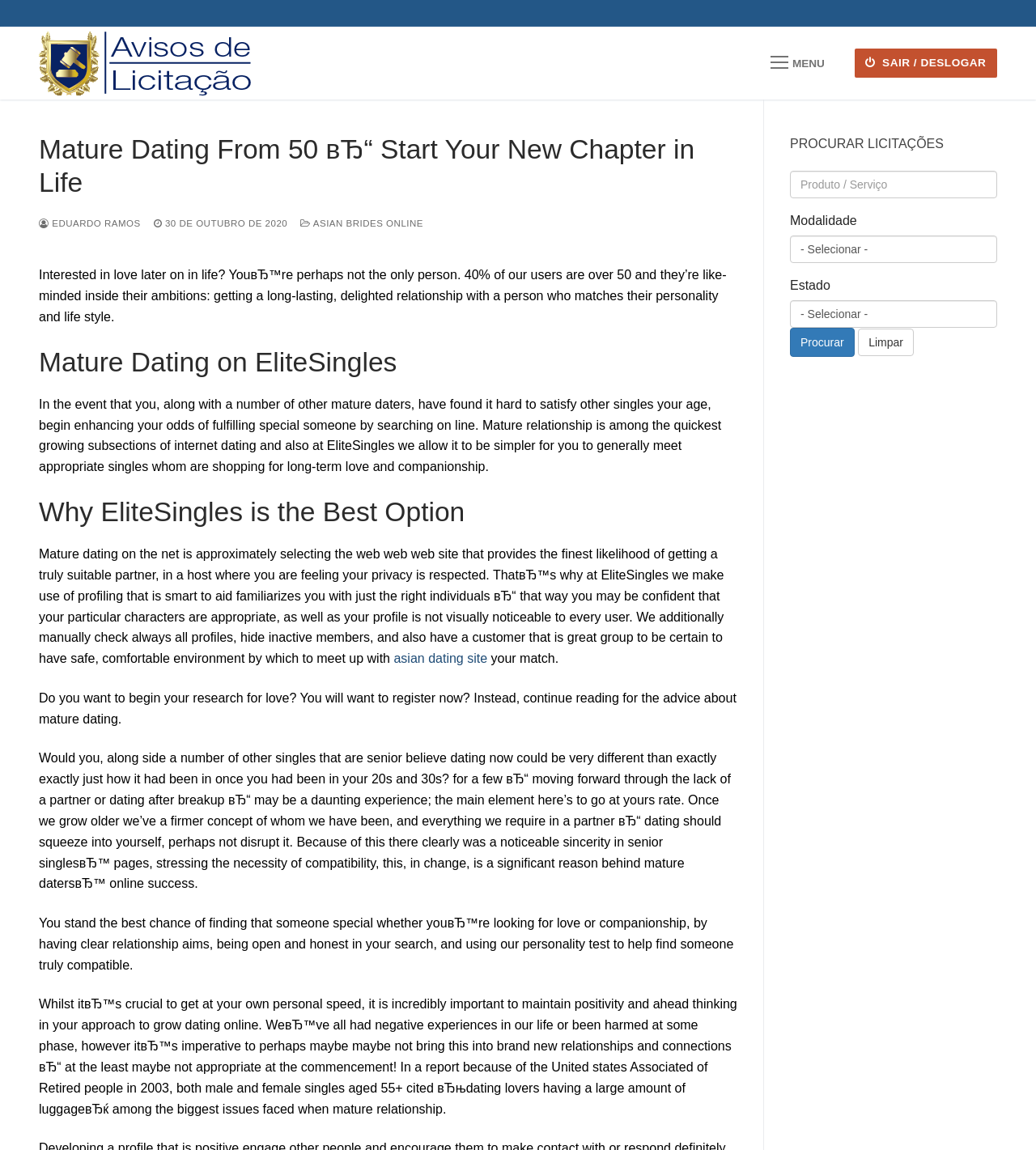Identify and generate the primary title of the webpage.

Mature Dating From 50 вЂ“ Start Your New Chapter in Life